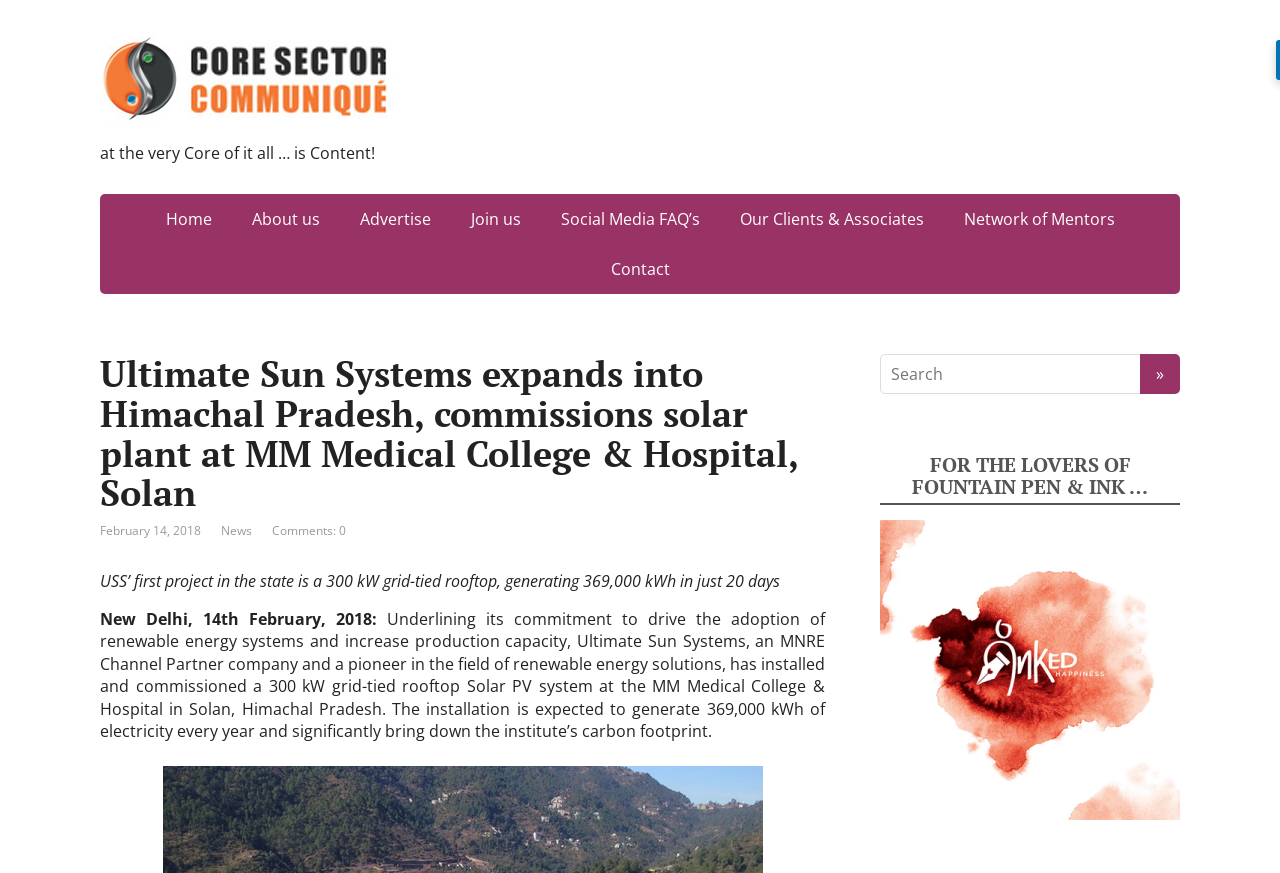Pinpoint the bounding box coordinates for the area that should be clicked to perform the following instruction: "Contact Ultimate Sun Systems".

[0.463, 0.28, 0.537, 0.337]